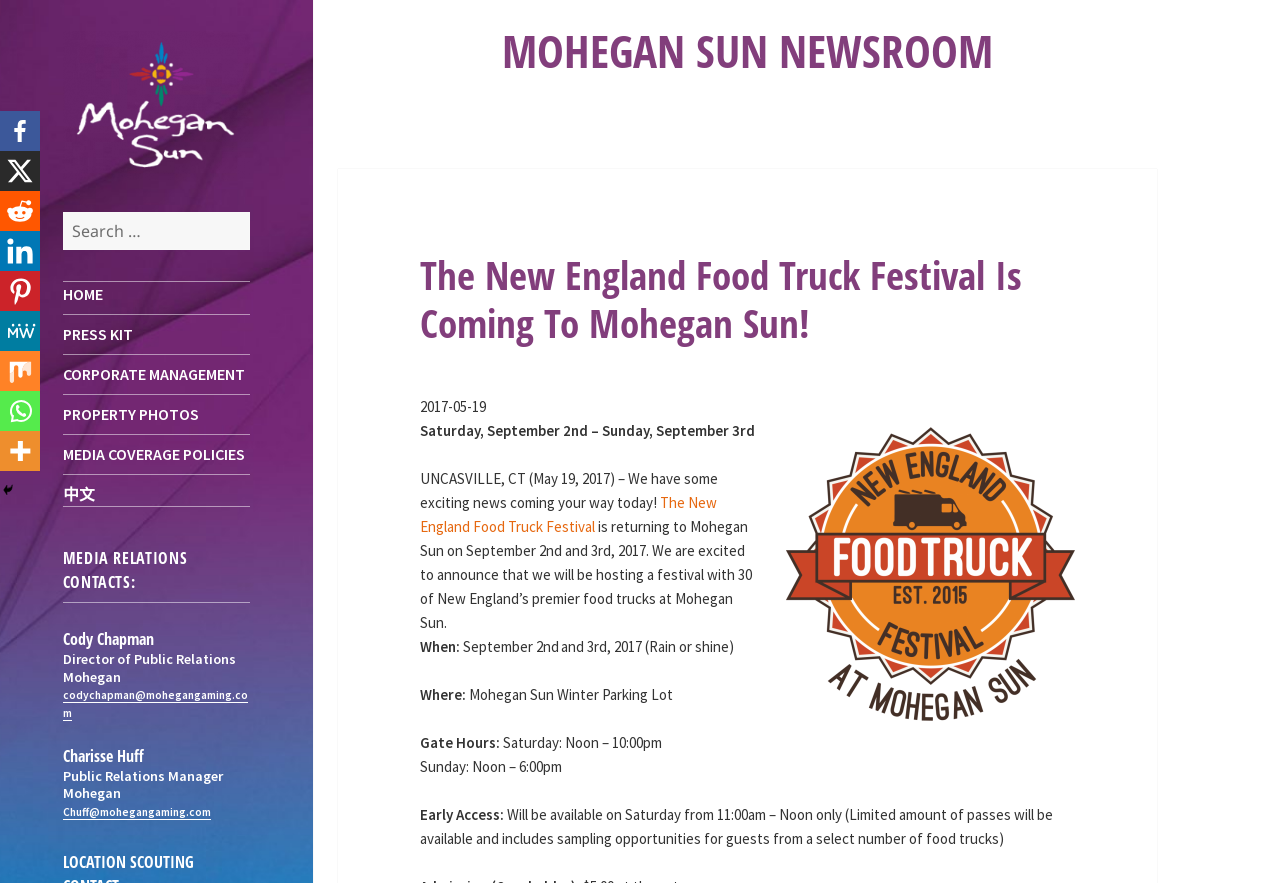Determine the webpage's heading and output its text content.

MOHEGAN SUN NEWSROOM